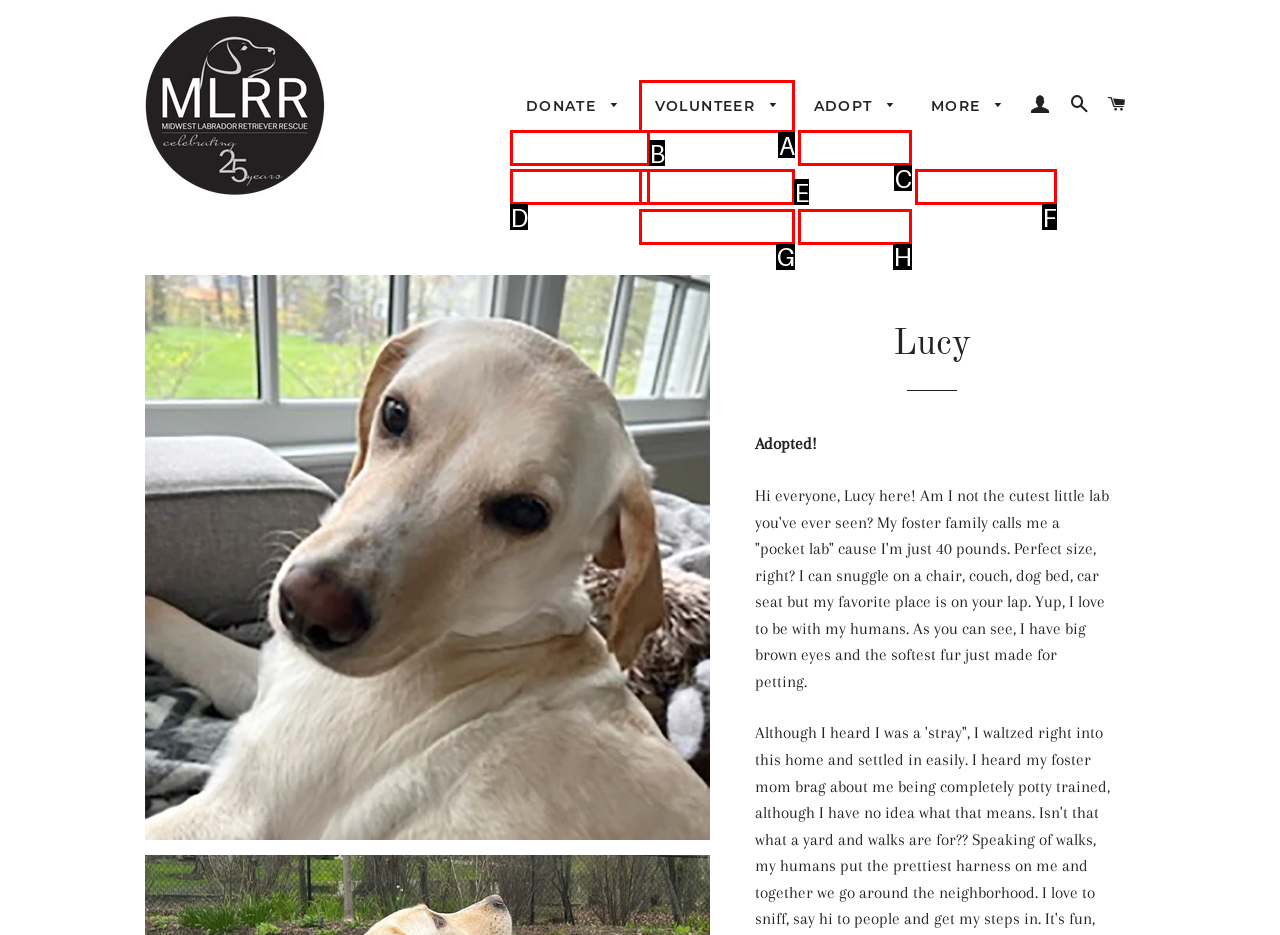Which UI element matches this description: Shop?
Reply with the letter of the correct option directly.

F